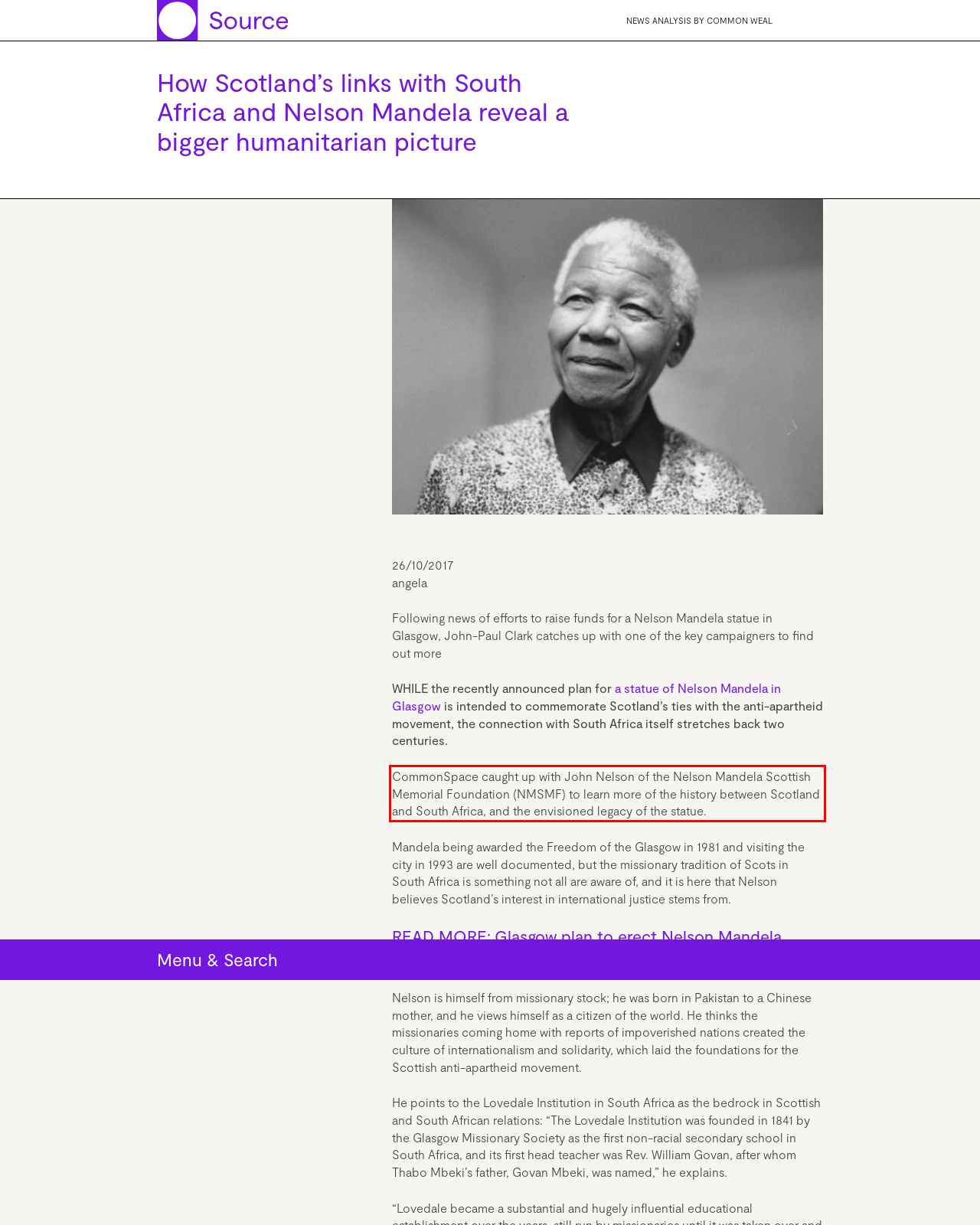Please identify and extract the text from the UI element that is surrounded by a red bounding box in the provided webpage screenshot.

CommonSpace caught up with John Nelson of the Nelson Mandela Scottish Memorial Foundation (NMSMF) to learn more of the history between Scotland and South Africa, and the envisioned legacy of the statue.